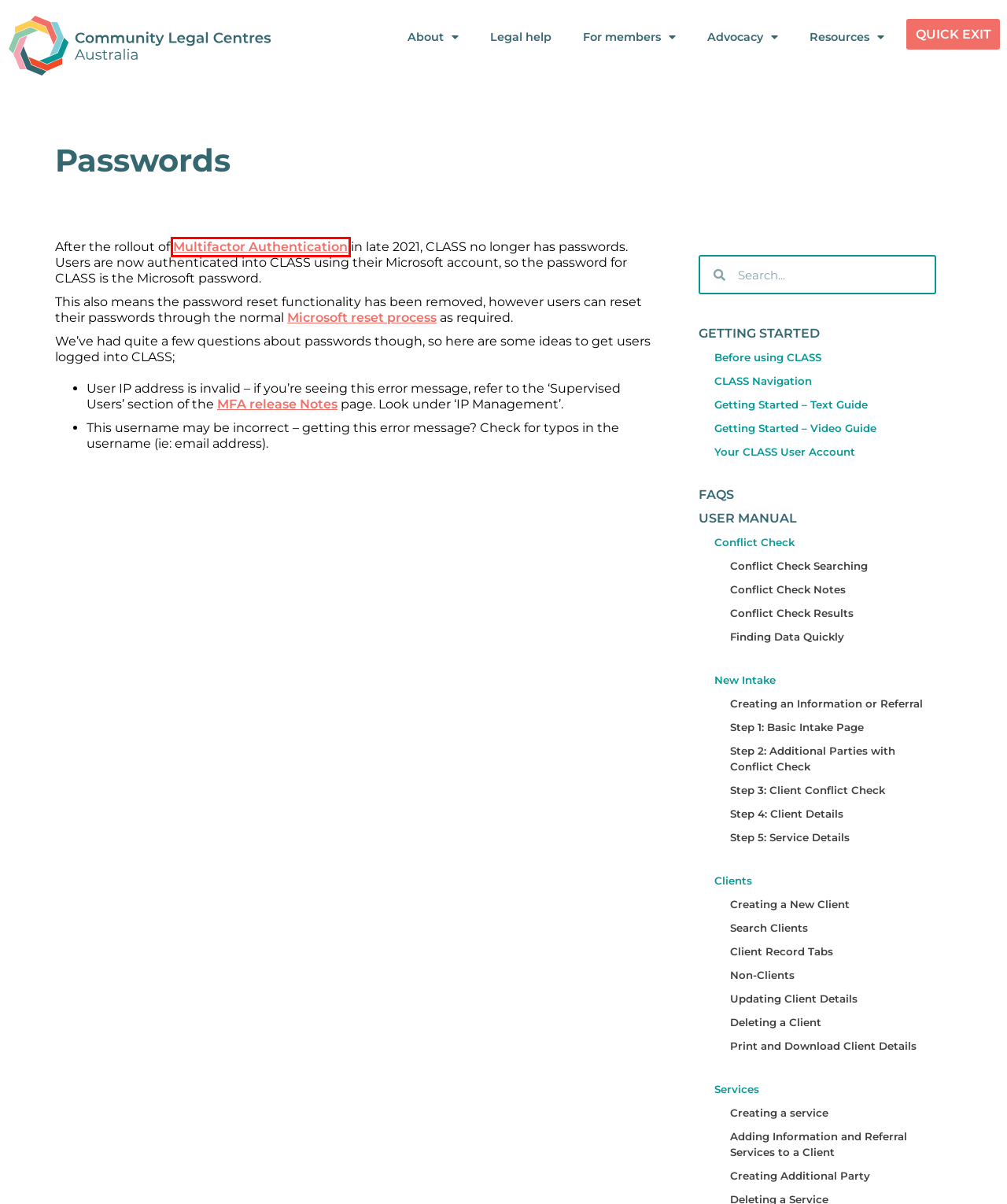You have a screenshot of a webpage with a red bounding box around a UI element. Determine which webpage description best matches the new webpage that results from clicking the element in the bounding box. Here are the candidates:
A. Step 2: Additional Parties with Conflict Check – CLCs Australia
B. Adding Information and Referral Services to a Client – CLCs Australia
C. Creating Additional Party – CLCs Australia
D. CLASS Multifactor Authentication – CLCs Australia
E. FAQs – CLCs Australia
F. Getting Started – CLCs Australia
G. Reset a forgotten Microsoft account password - Microsoft Support
H. Step 4: Client Details – CLCs Australia

D